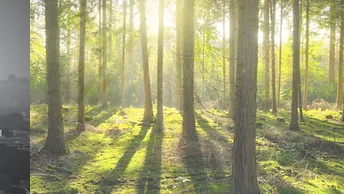What is reflected in this tranquil setting?
Please use the visual content to give a single word or phrase answer.

Peace and beauty